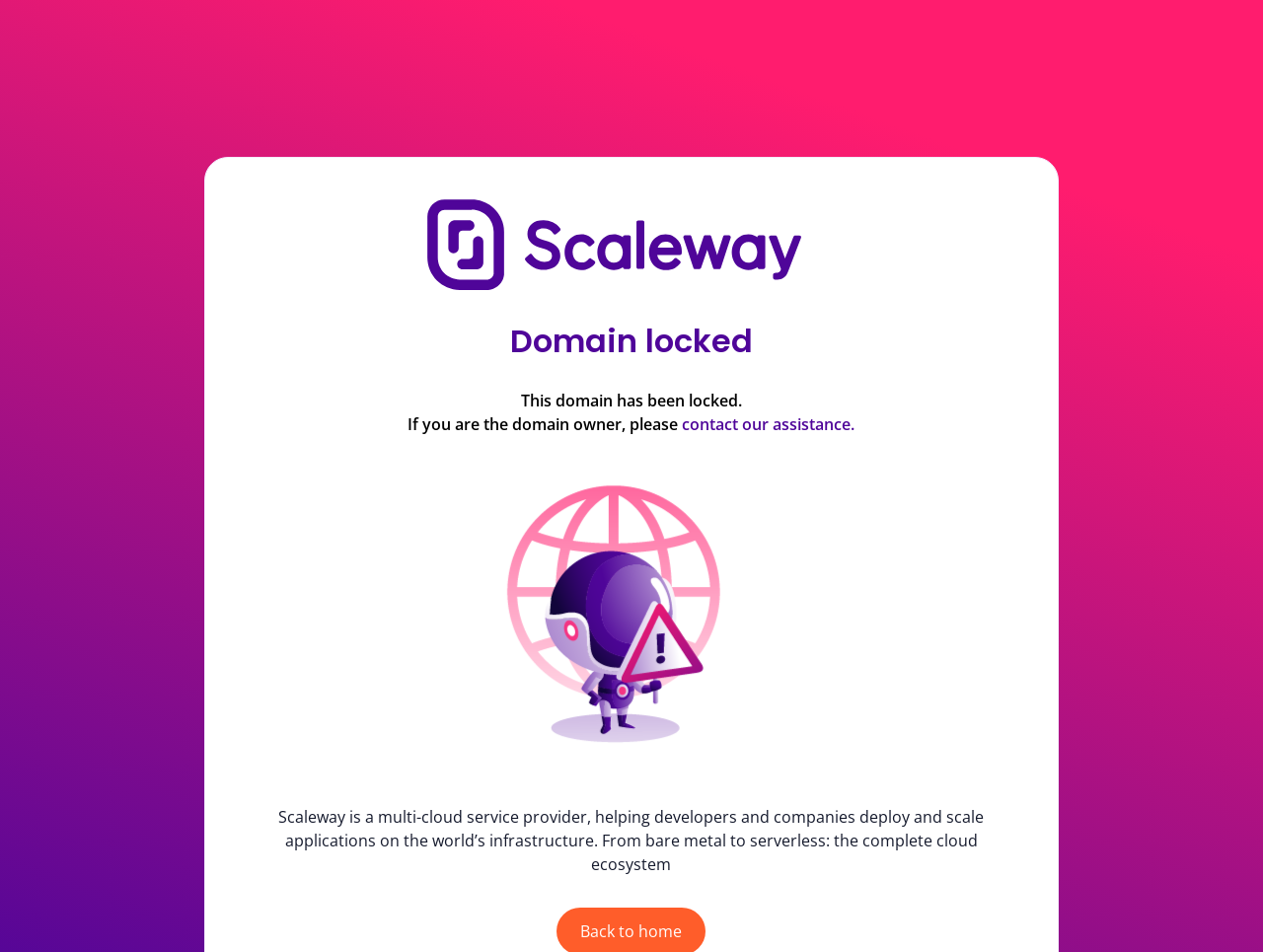Answer the question below in one word or phrase:
What is Scaleway?

Multi-cloud service provider